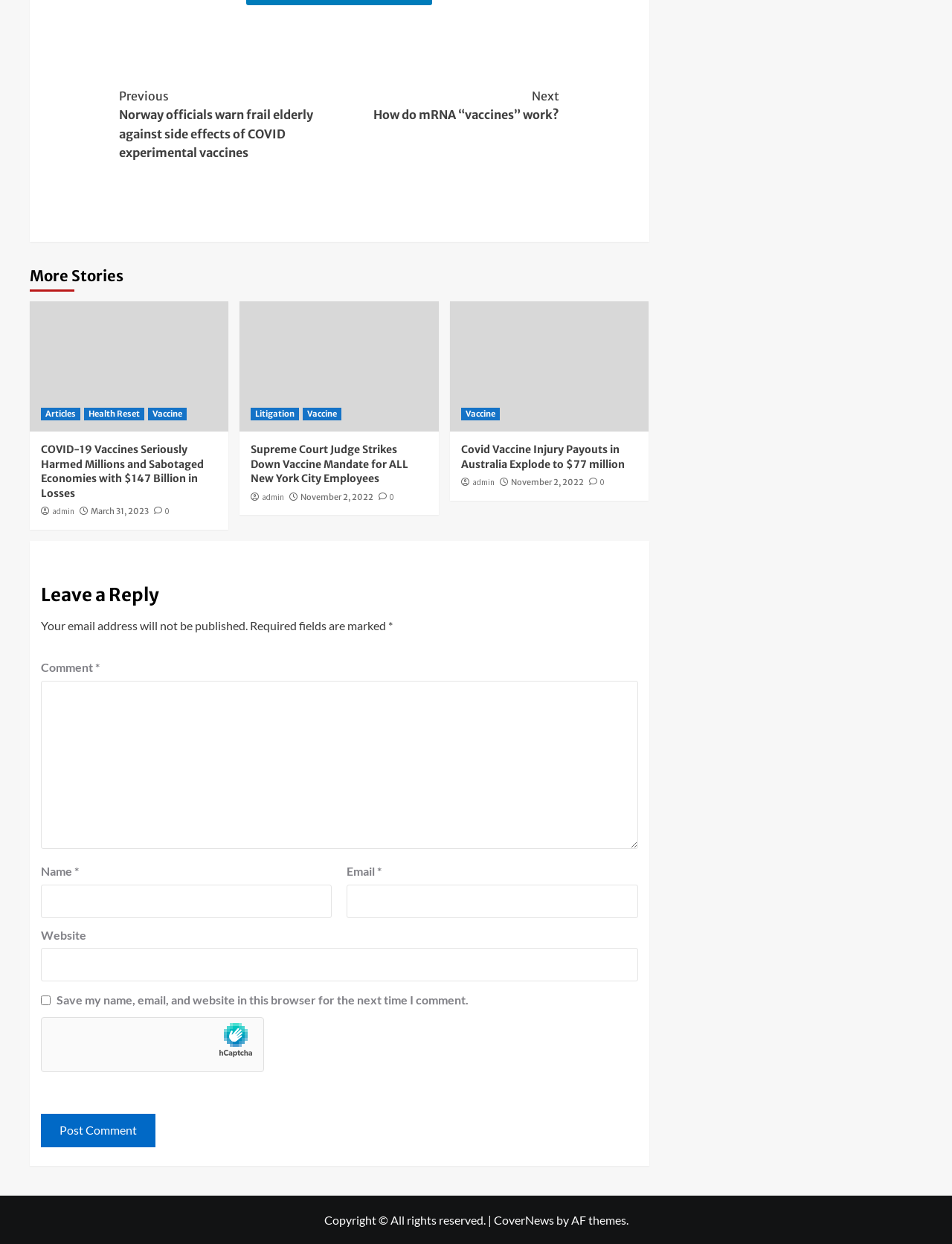What type of content is featured on this webpage?
Answer briefly with a single word or phrase based on the image.

News articles